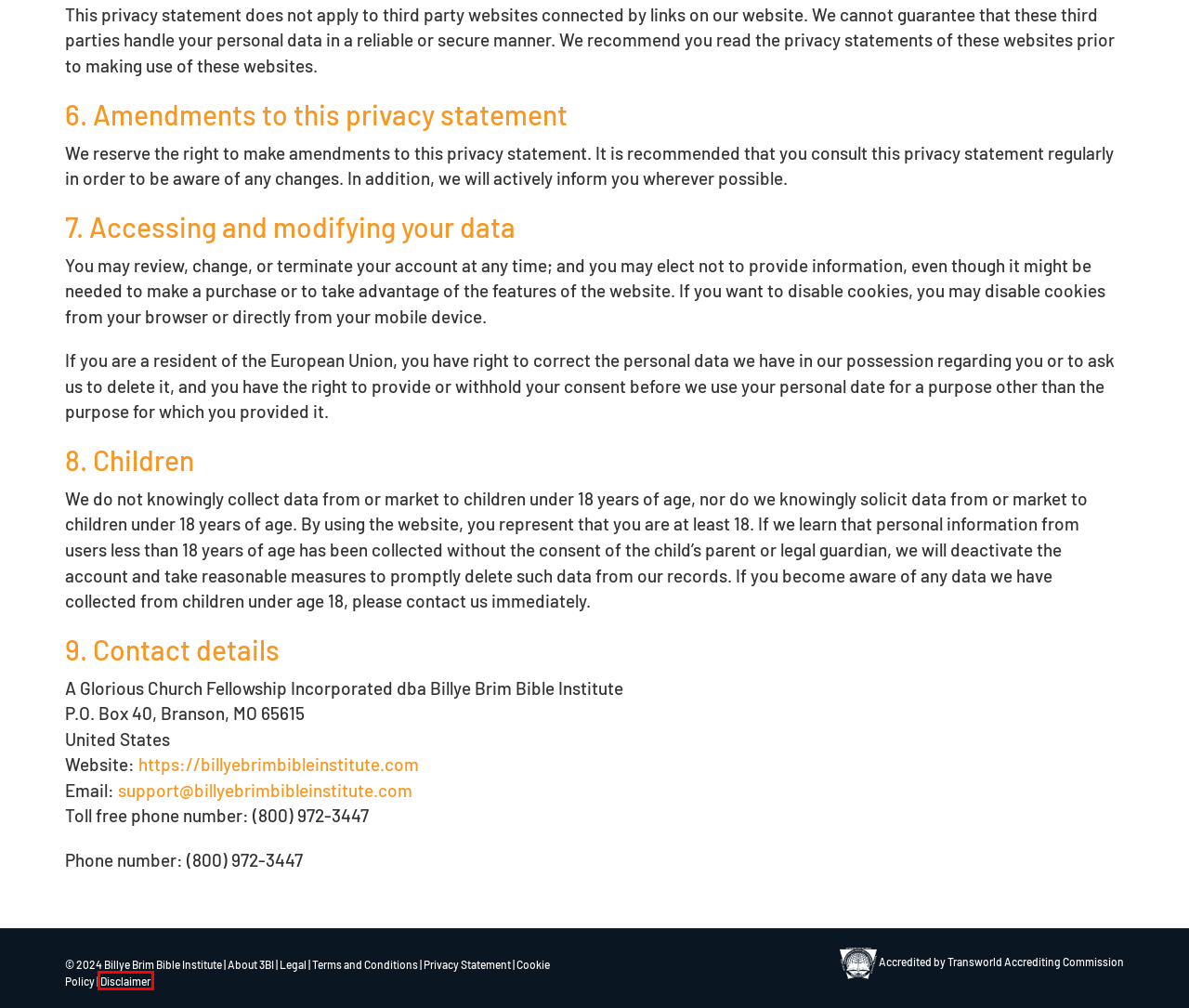Given a screenshot of a webpage with a red rectangle bounding box around a UI element, select the best matching webpage description for the new webpage that appears after clicking the highlighted element. The candidate descriptions are:
A. Opt-out preferences – Billye Brim Bible Institute
B. Curriculum – Billye Brim Bible Institute
C. Legal – Billye Brim Bible Institute
D. Disclaimer – Billye Brim Bible Institute
E. About Billye Brim Bible Institute – Billye Brim Bible Institute
F. Terms and Conditions – Billye Brim Bible Institute
G. Transworld Accrediting Commission International
H. Gift Card – Billye Brim Bible Institute

D